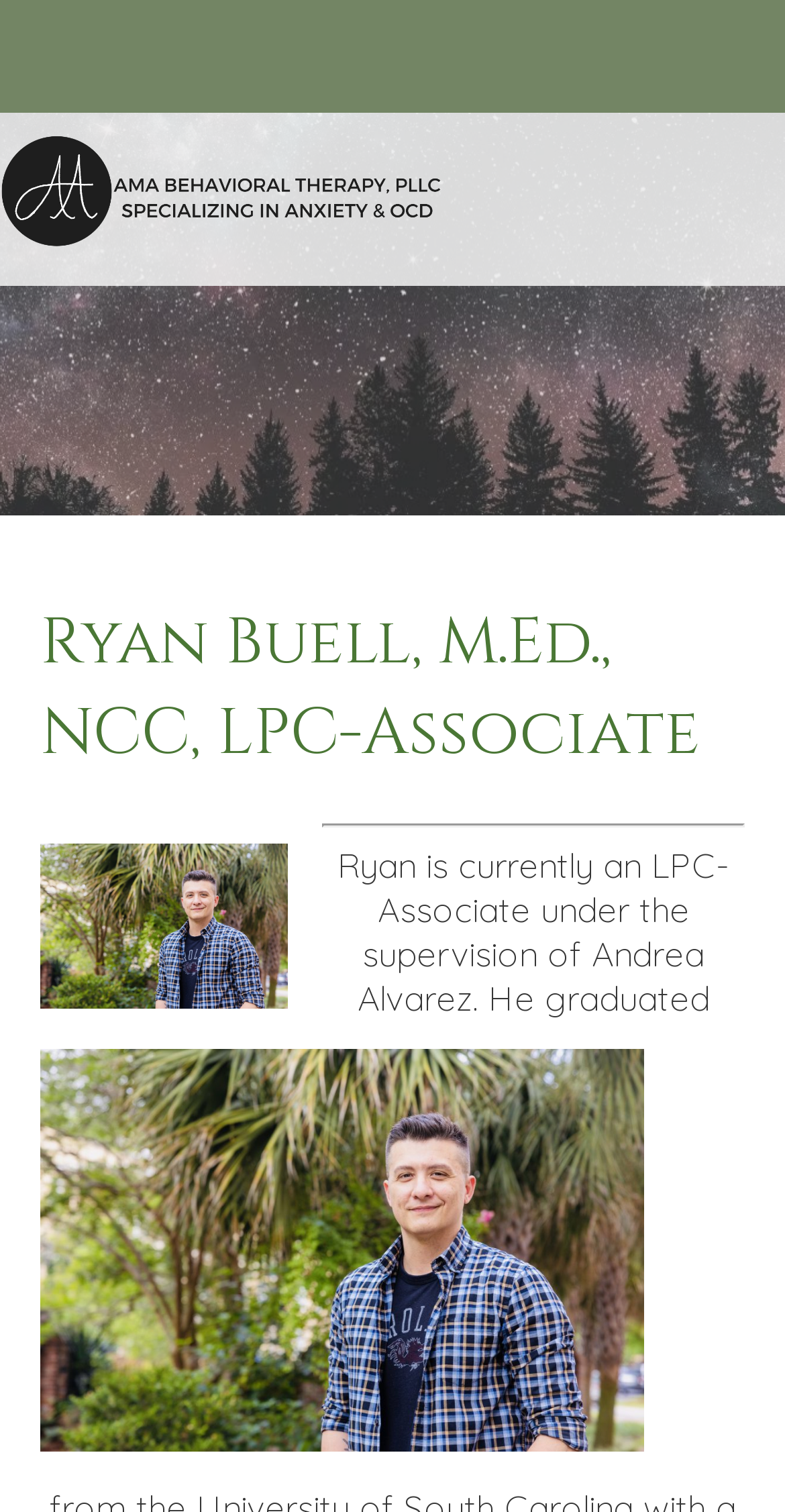Please reply to the following question with a single word or a short phrase:
What is the profession of the person in the image?

Counselor